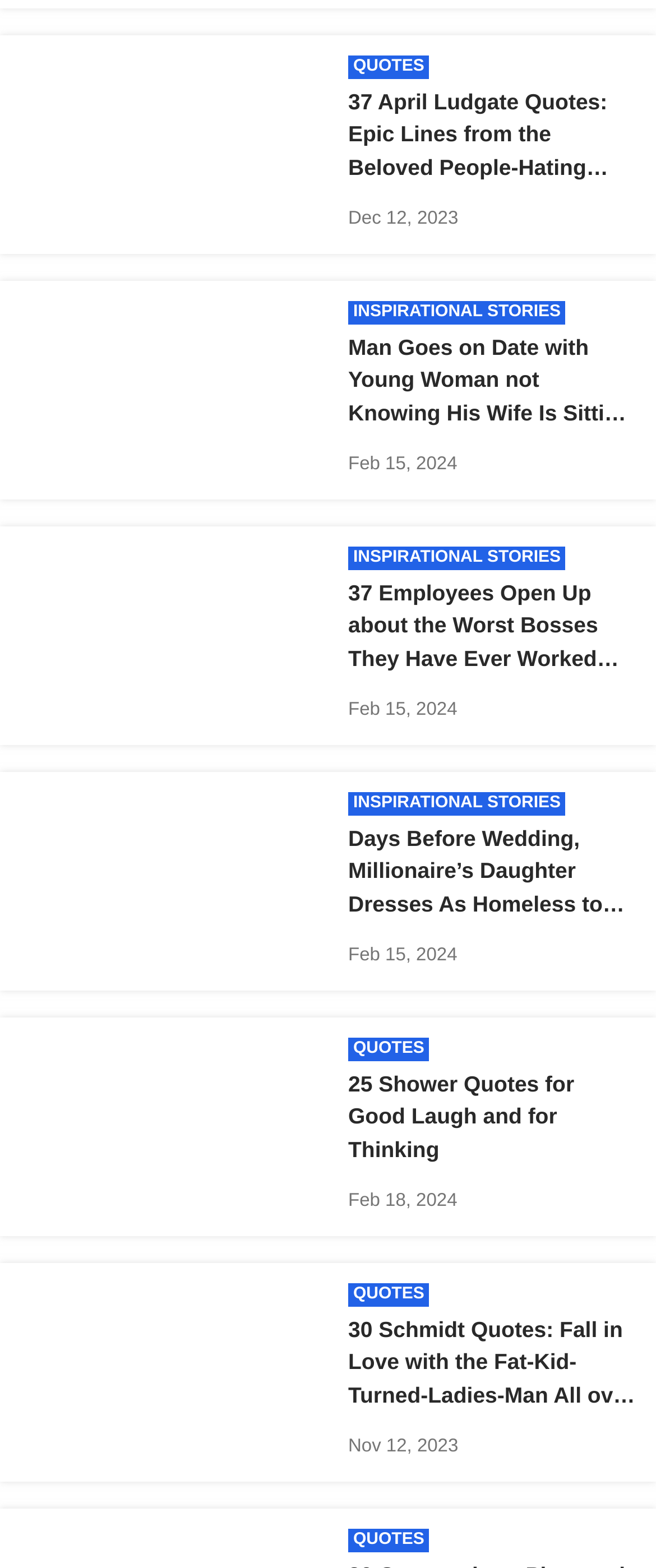Please give a concise answer to this question using a single word or phrase: 
What is the theme of the inspirational story on the second article?

Date with a young woman